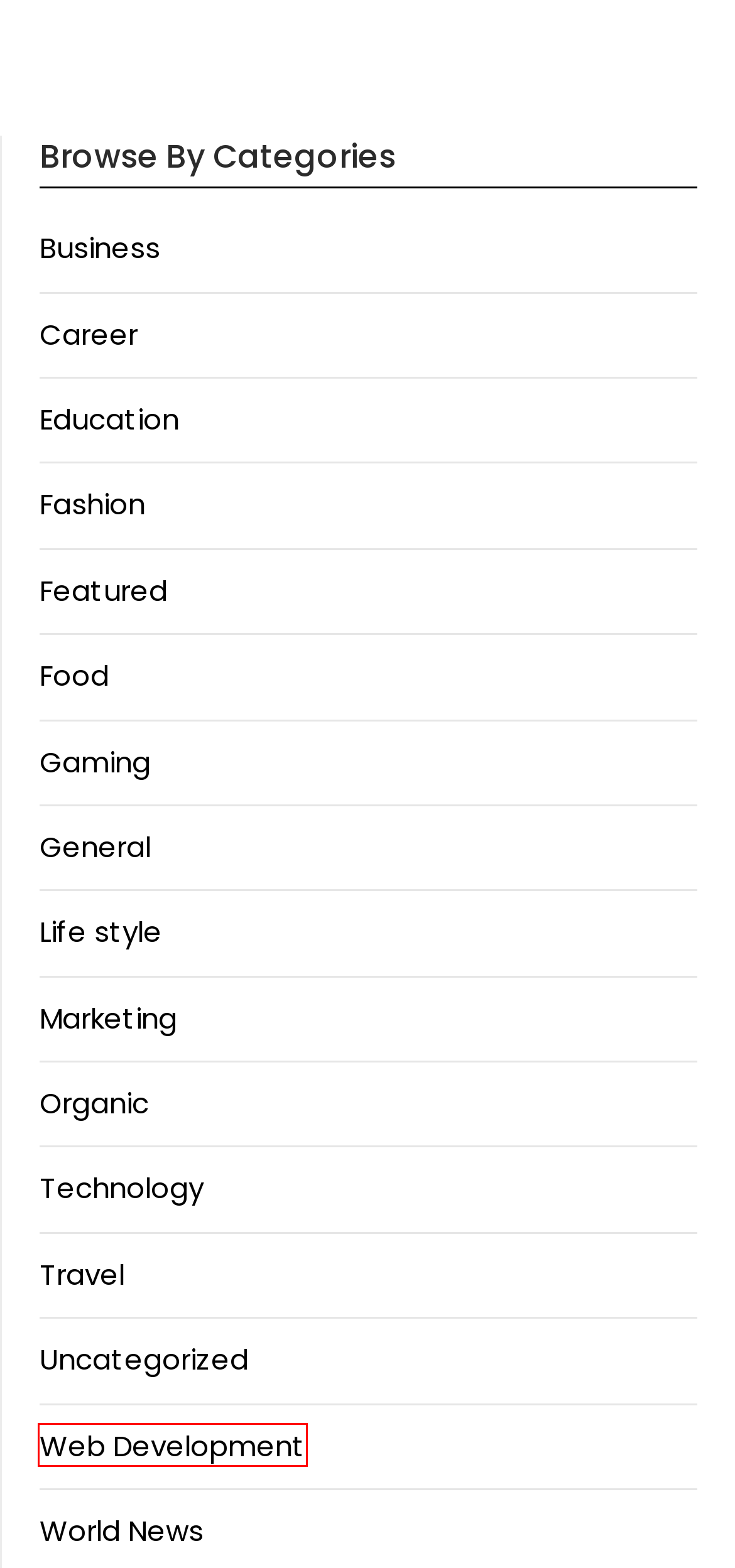You have a screenshot of a webpage, and a red bounding box highlights an element. Select the webpage description that best fits the new page after clicking the element within the bounding box. Options are:
A. Organic - eBook Mark Spot
B. Career - eBook Mark Spot
C. Business - eBook Mark Spot
D. Marketing - eBook Mark Spot
E. Web Development - eBook Mark Spot
F. Uncategorized - eBook Mark Spot
G. Fashion - eBook Mark Spot
H. Featured - eBook Mark Spot

E